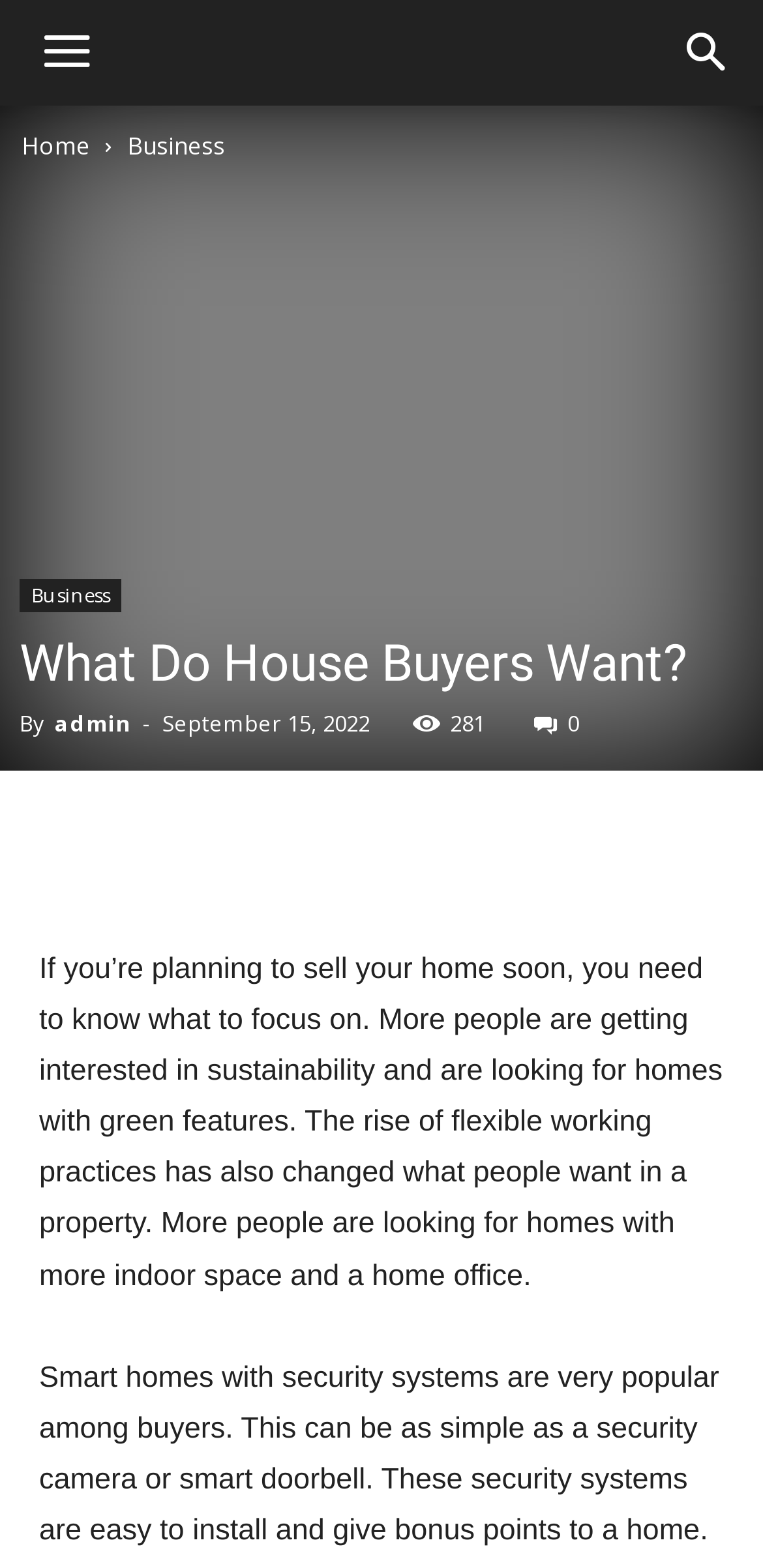Find the bounding box coordinates of the clickable element required to execute the following instruction: "Click the Twitter link". Provide the coordinates as four float numbers between 0 and 1, i.e., [left, top, right, bottom].

[0.287, 0.518, 0.39, 0.568]